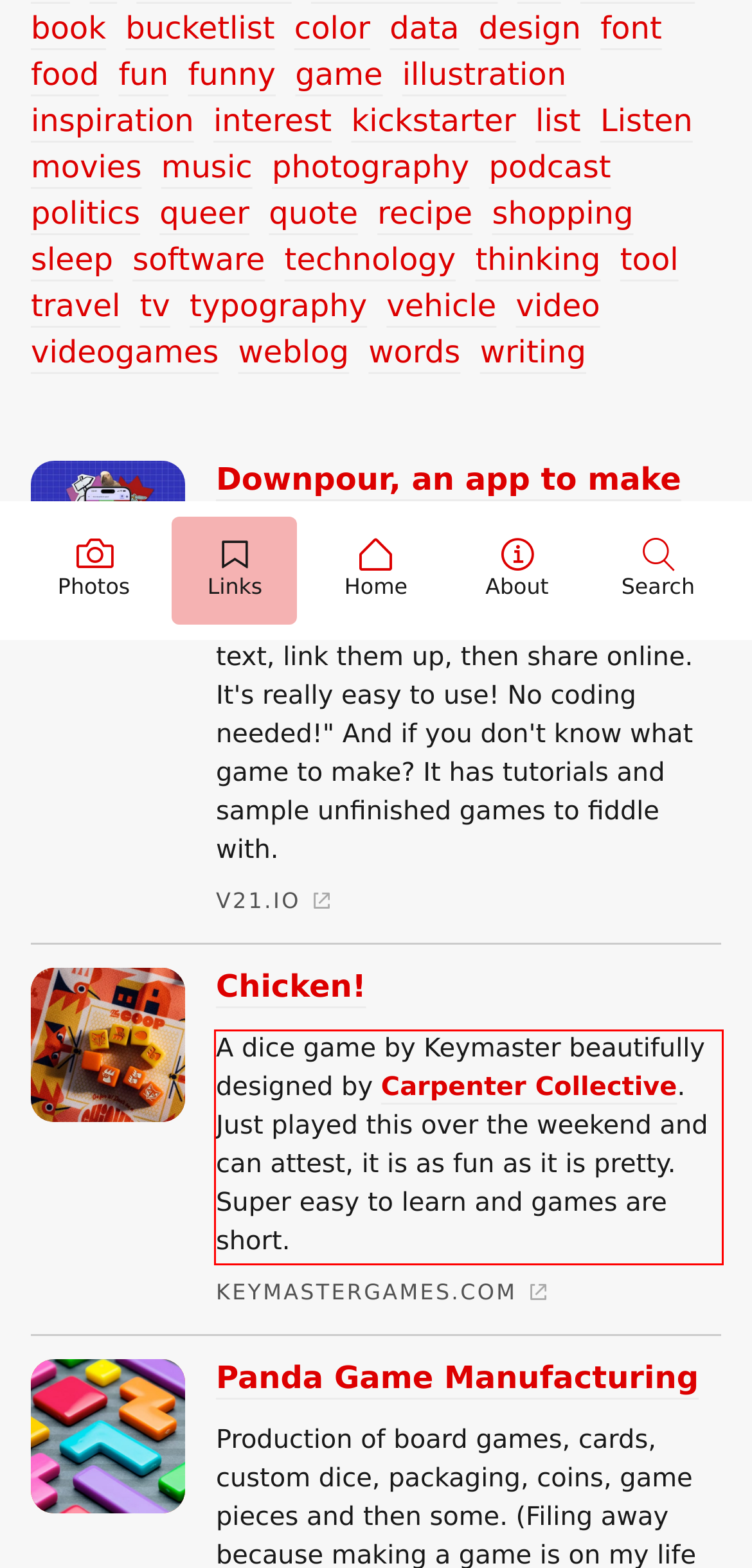Please analyze the screenshot of a webpage and extract the text content within the red bounding box using OCR.

A dice game by Keymaster beautifully designed by Carpenter Collective. Just played this over the weekend and can attest, it is as fun as it is pretty. Super easy to learn and games are short.